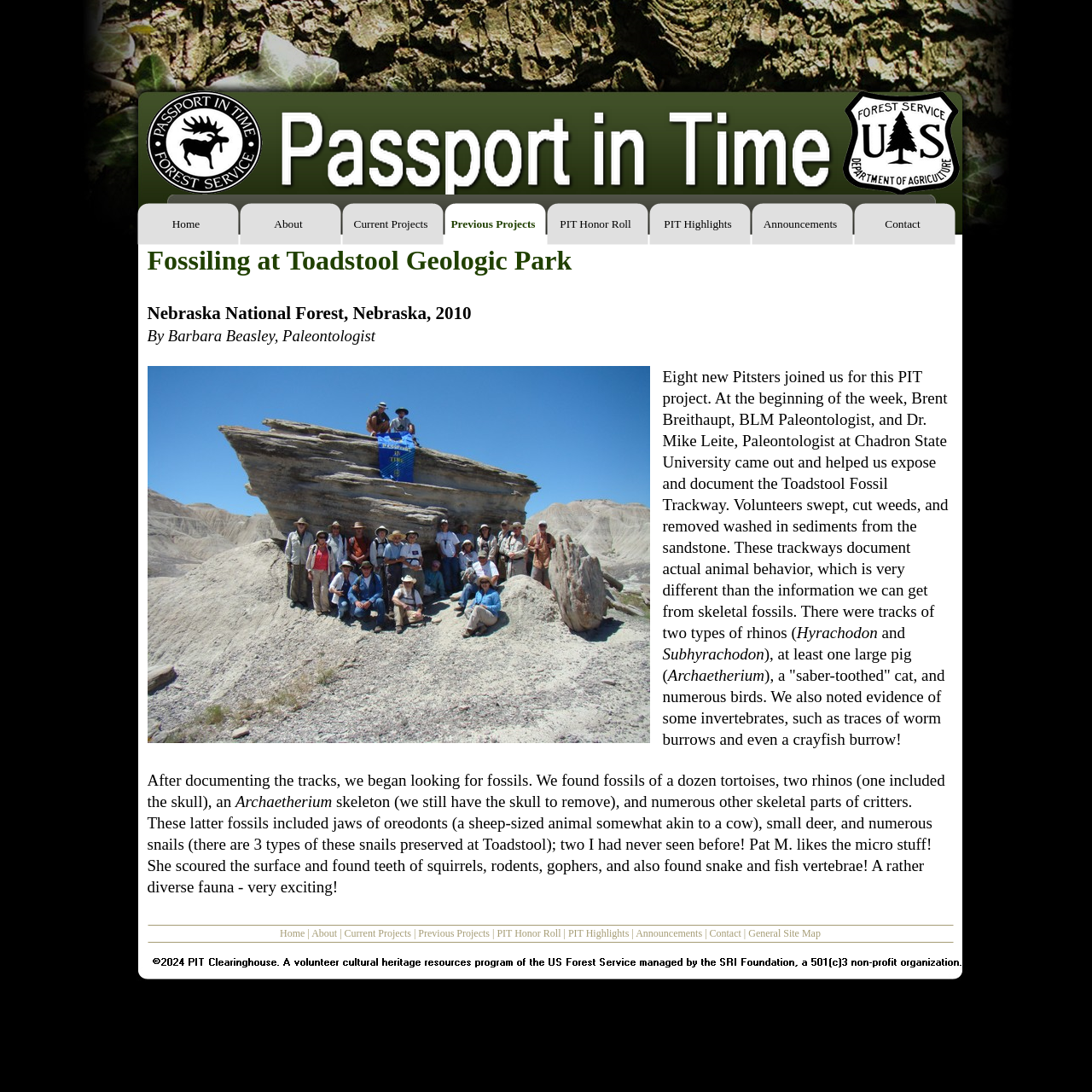Please find the bounding box coordinates of the element that needs to be clicked to perform the following instruction: "view pit honor roll". The bounding box coordinates should be four float numbers between 0 and 1, represented as [left, top, right, bottom].

[0.5, 0.186, 0.594, 0.224]